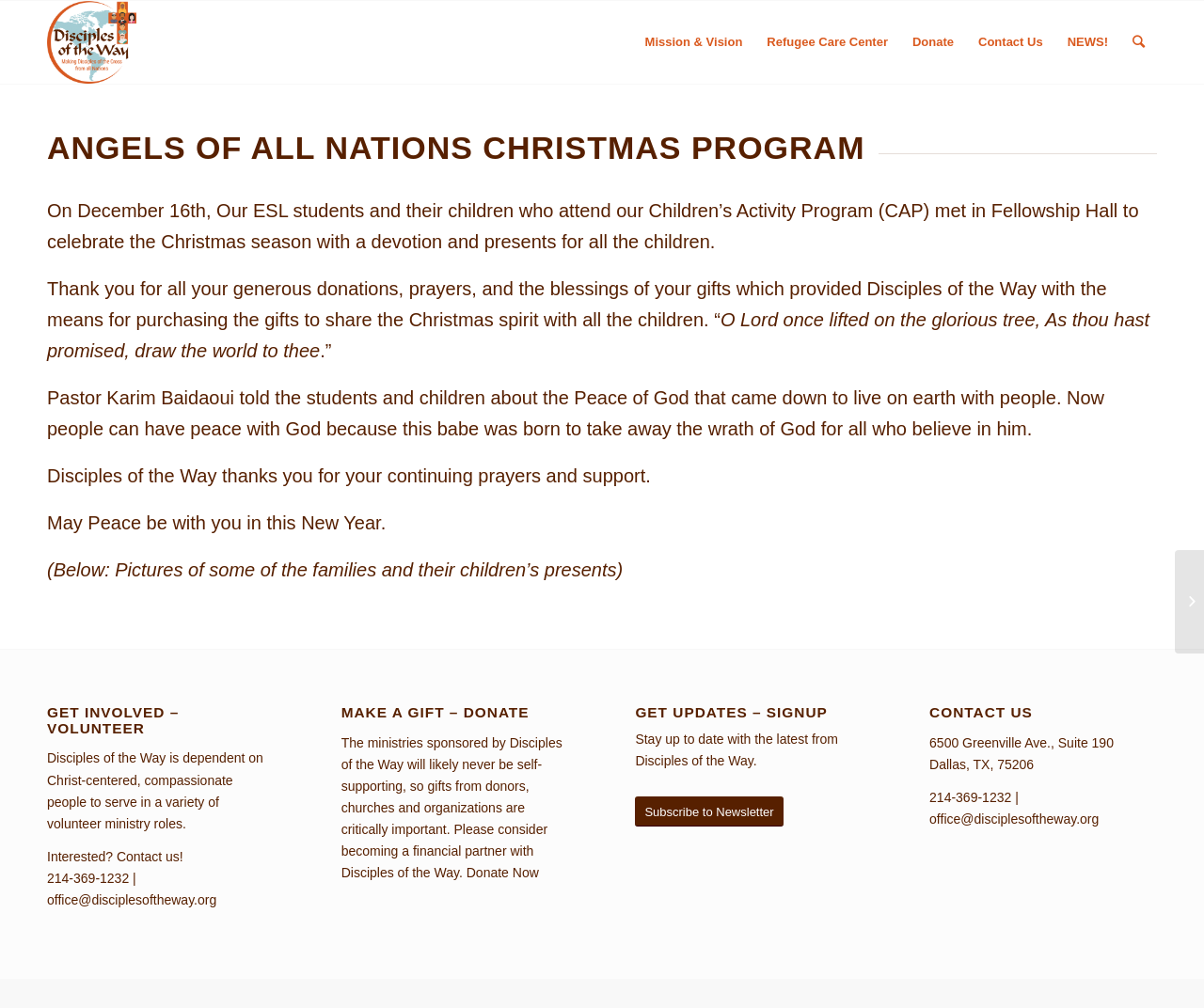From the details in the image, provide a thorough response to the question: What is the name of the organization?

The name of the organization can be found in the top-left corner of the webpage, where it is written as 'Angels of all Nations Christmas Program - Disciples of the Way'. It is also mentioned multiple times throughout the webpage, such as in the links and headings.